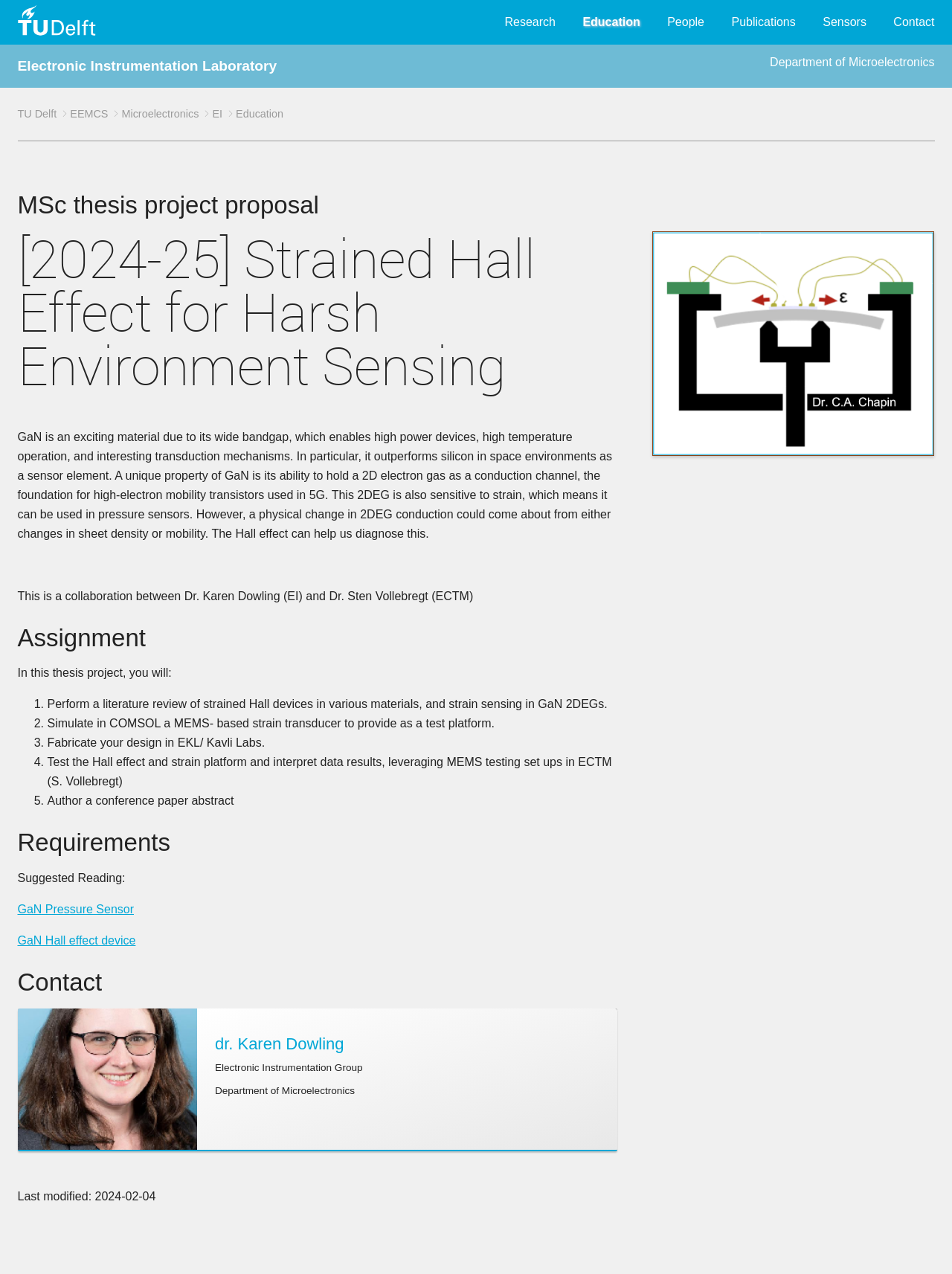Provide an in-depth description of the elements and layout of the webpage.

The webpage is about the Electronic Instrumentation Laboratory, which is part of the Department of Microelectronics at TU Delft. At the top of the page, there are several links to different sections, including Research, Education, People, Publications, Sensors, and Contact. Below these links, there is a section with more specific links, including a link to the Department of Microelectronics and a link to EEMCS.

The main content of the page is an article about a MSc thesis project proposal. The project is titled "Strained Hall Effect for Harsh Environment Sensing" and is a collaboration between Dr. Karen Dowling and Dr. Sten Vollebregt. The project involves researching strained Hall devices in various materials, simulating a MEMS-based strain transducer, fabricating a design, testing the Hall effect and strain platform, and authoring a conference paper abstract.

The article is divided into several sections, including an introduction, assignment, requirements, and contact information. The introduction provides background information on GaN, a material with a wide bandgap that enables high power devices, high temperature operation, and interesting transduction mechanisms. The assignment section outlines the tasks involved in the project, including performing a literature review, simulating a MEMS-based strain transducer, fabricating a design, testing the Hall effect and strain platform, and authoring a conference paper abstract. The requirements section lists suggested reading materials, including links to GaN pressure sensors and GaN Hall effect devices.

At the bottom of the page, there is a section with contact information for Dr. Karen Dowling, including a link to her profile. There is also a figure with an image, although the content of the image is not specified. Finally, there is a link to a social media platform and a note indicating that the page was last modified on February 4, 2024.